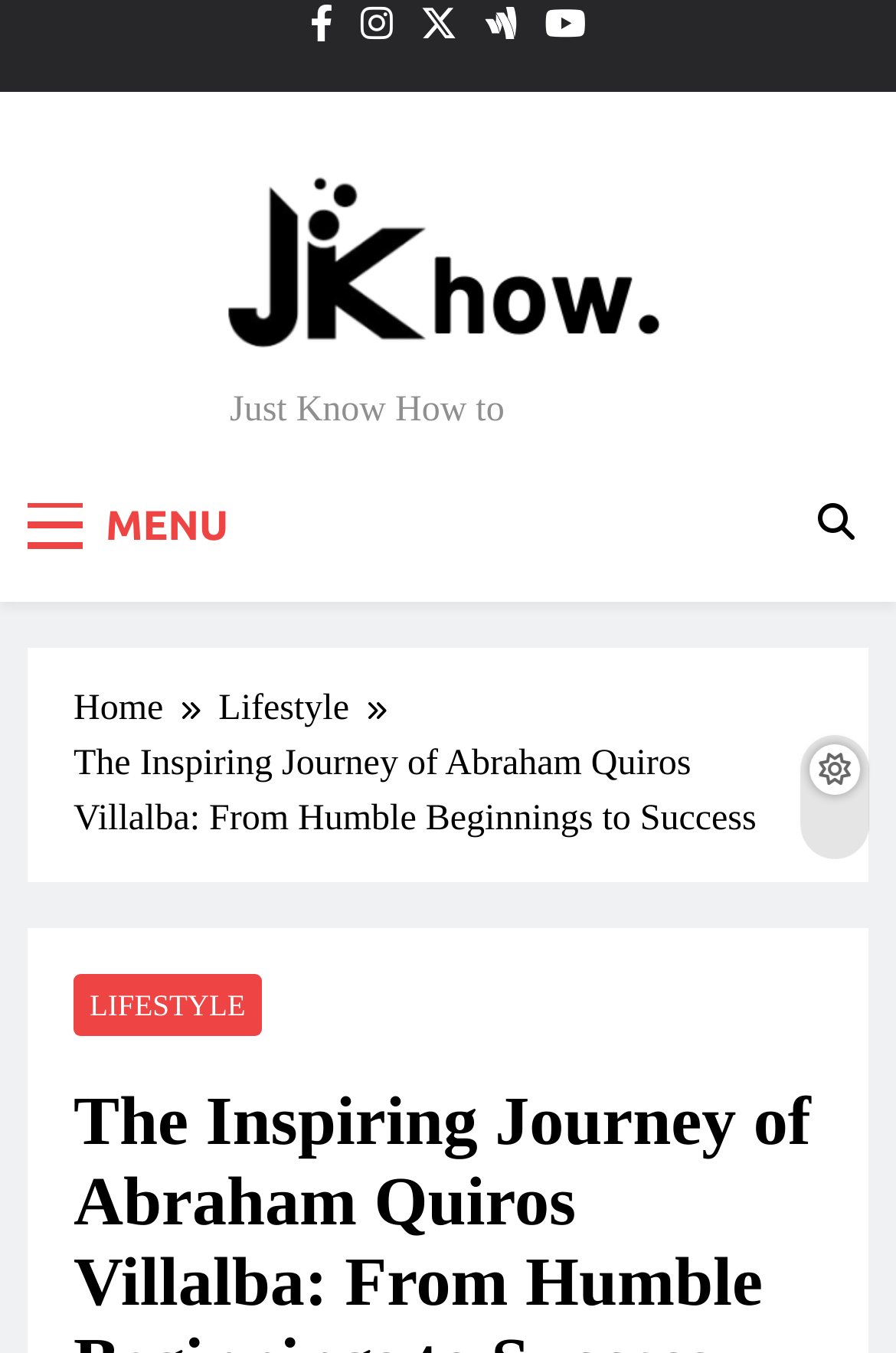Please find the main title text of this webpage.

The Inspiring Journey of Abraham Quiros Villalba: From Humble Beginnings to Success